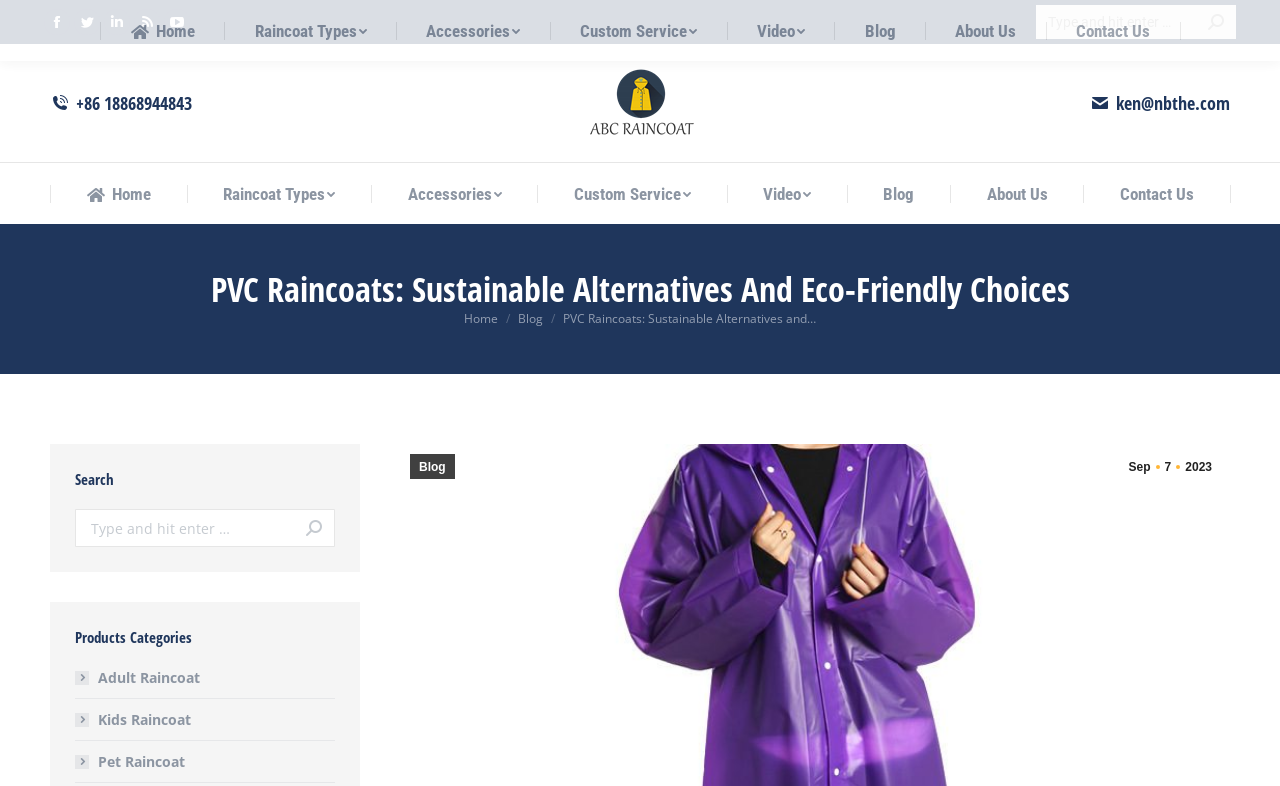Provide a one-word or short-phrase answer to the question:
How many social media links are at the top of the webpage?

5